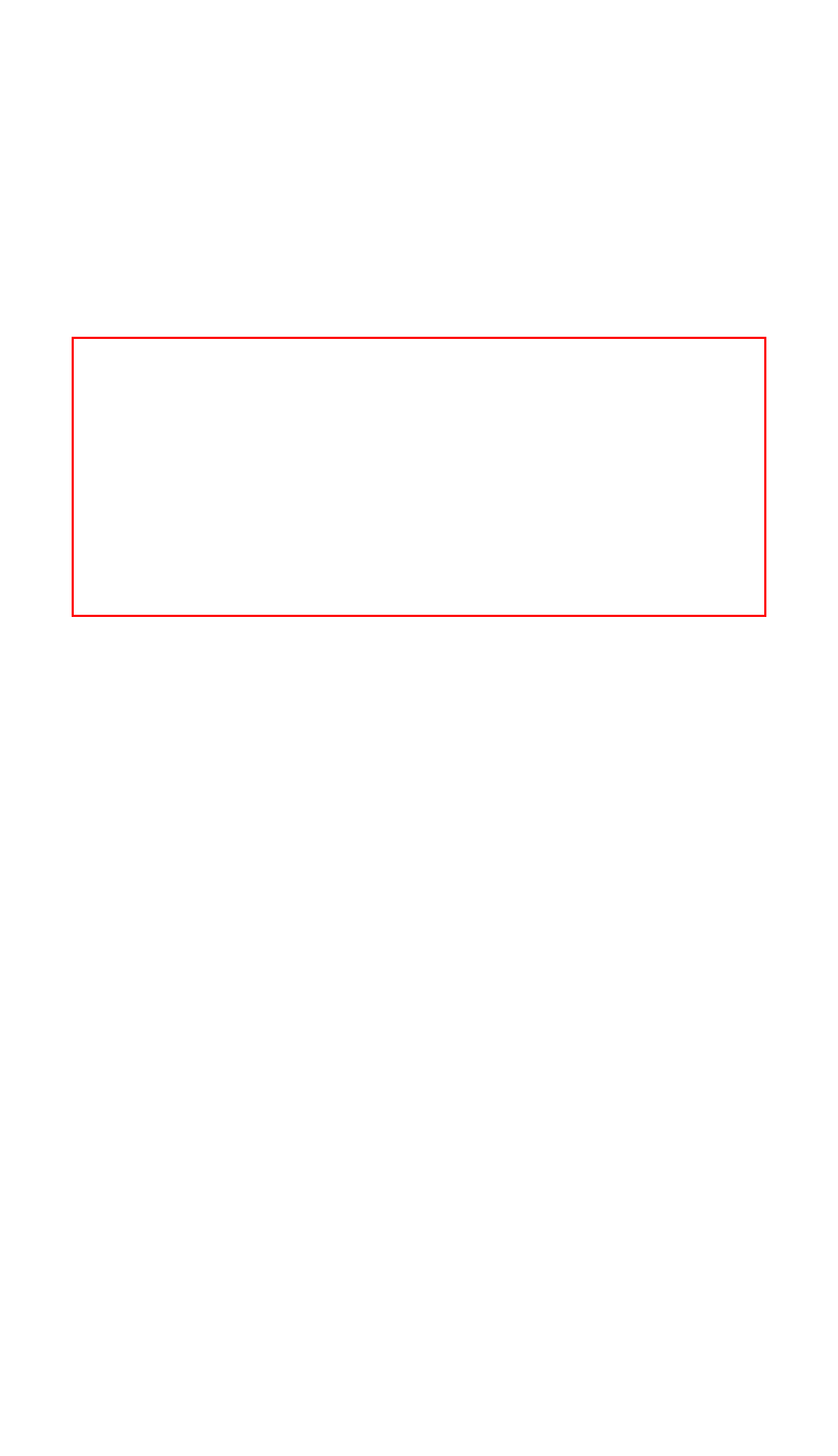You are given a screenshot with a red rectangle. Identify and extract the text within this red bounding box using OCR.

Track and trace your shipment, anytime, anywhere. With a single point of access to all of your documents and information, monitoring and managing your orders have never been more convenient.